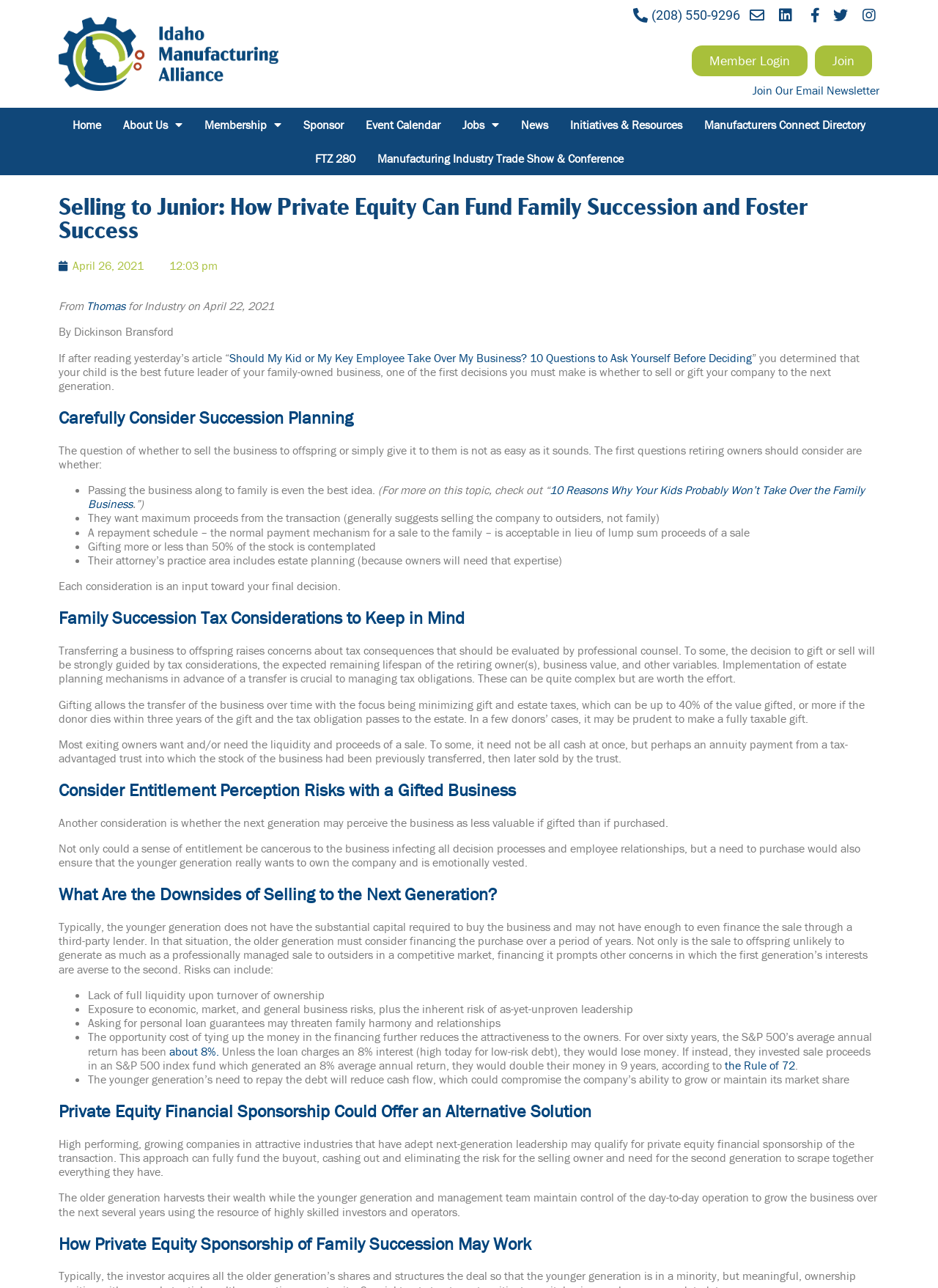Could you locate the bounding box coordinates for the section that should be clicked to accomplish this task: "Click Member Login".

[0.738, 0.035, 0.861, 0.059]